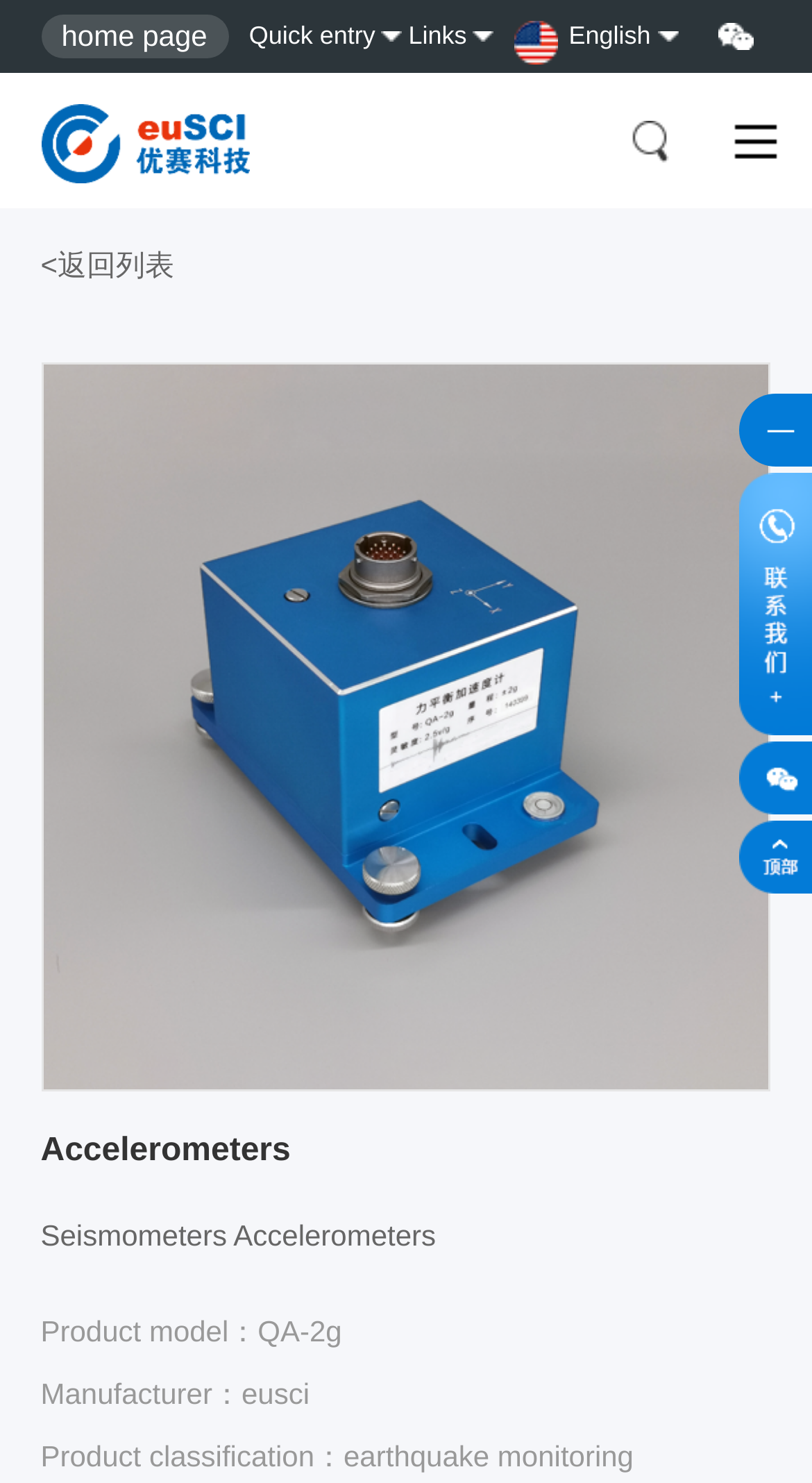Give a one-word or one-phrase response to the question: 
How many links are in the top navigation bar?

5